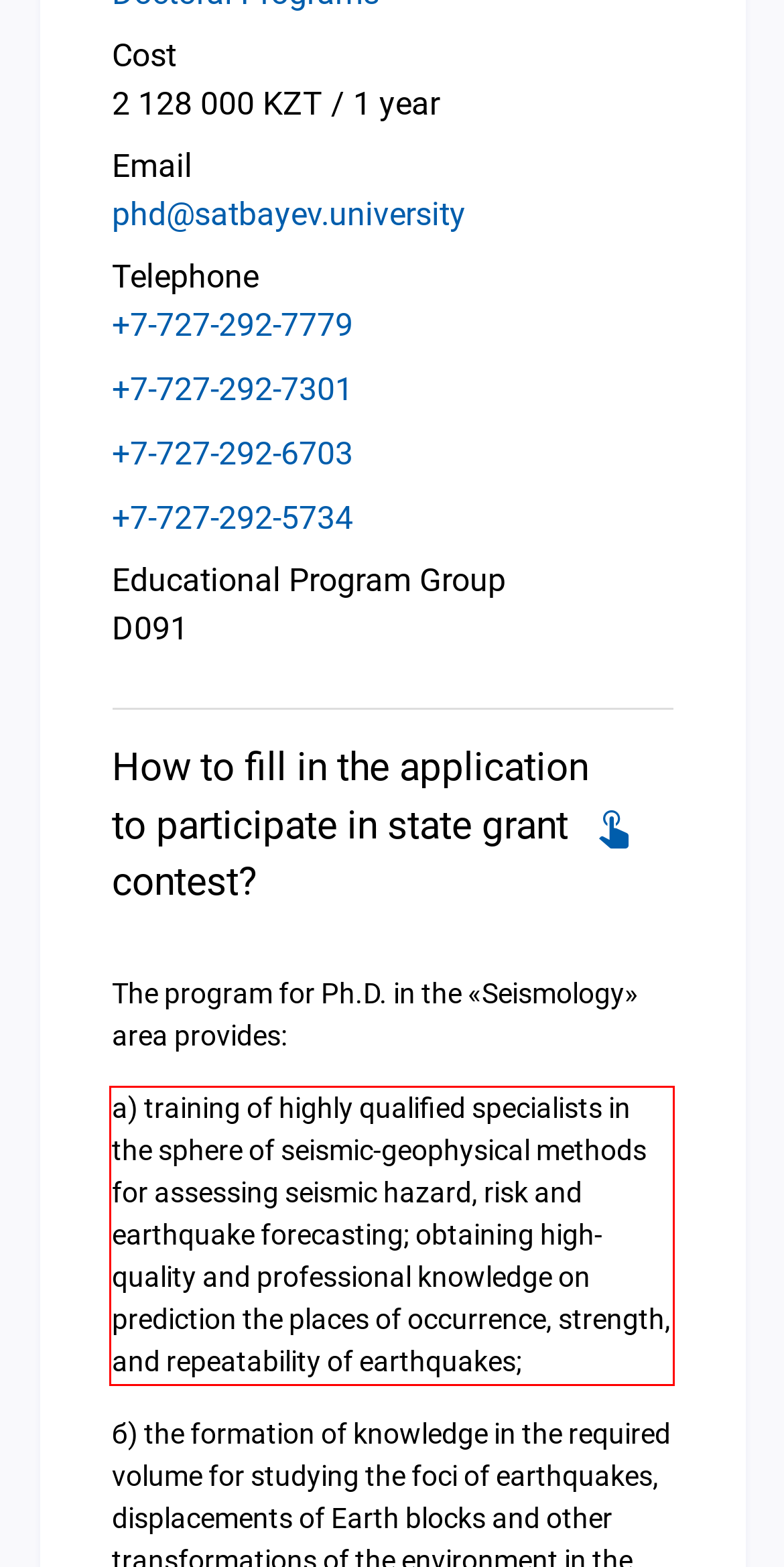Identify the text within the red bounding box on the webpage screenshot and generate the extracted text content.

а) training of highly qualified specialists in the sphere of seismic-geophysical methods for assessing seismic hazard, risk and earthquake forecasting; obtaining high-quality and professional knowledge on prediction the places of occurrence, strength, and repeatability of earthquakes;